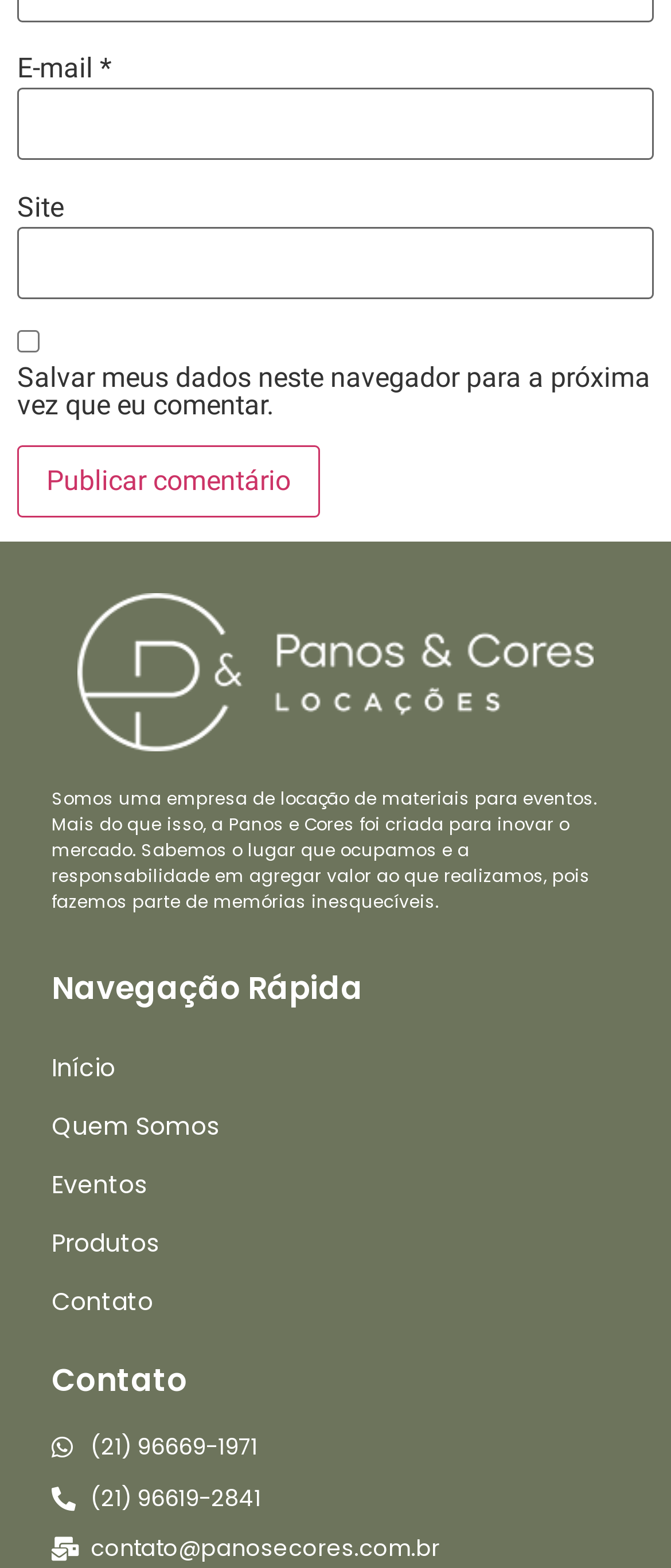Locate the bounding box coordinates of the element that needs to be clicked to carry out the instruction: "Check the checkbox to save data". The coordinates should be given as four float numbers ranging from 0 to 1, i.e., [left, top, right, bottom].

[0.026, 0.211, 0.059, 0.225]